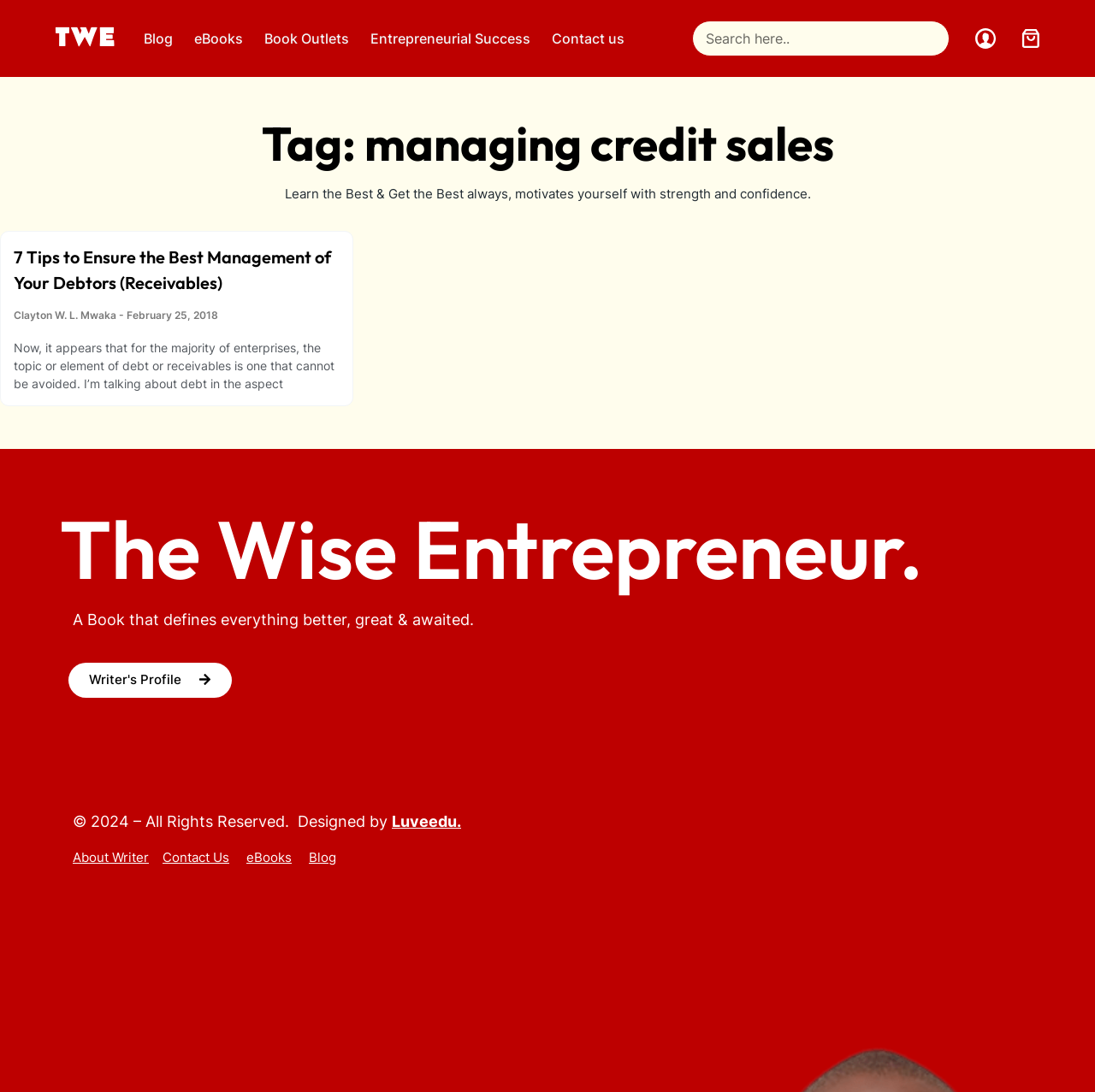Give a short answer using one word or phrase for the question:
Who wrote the article?

Clayton W. L. Mwaka